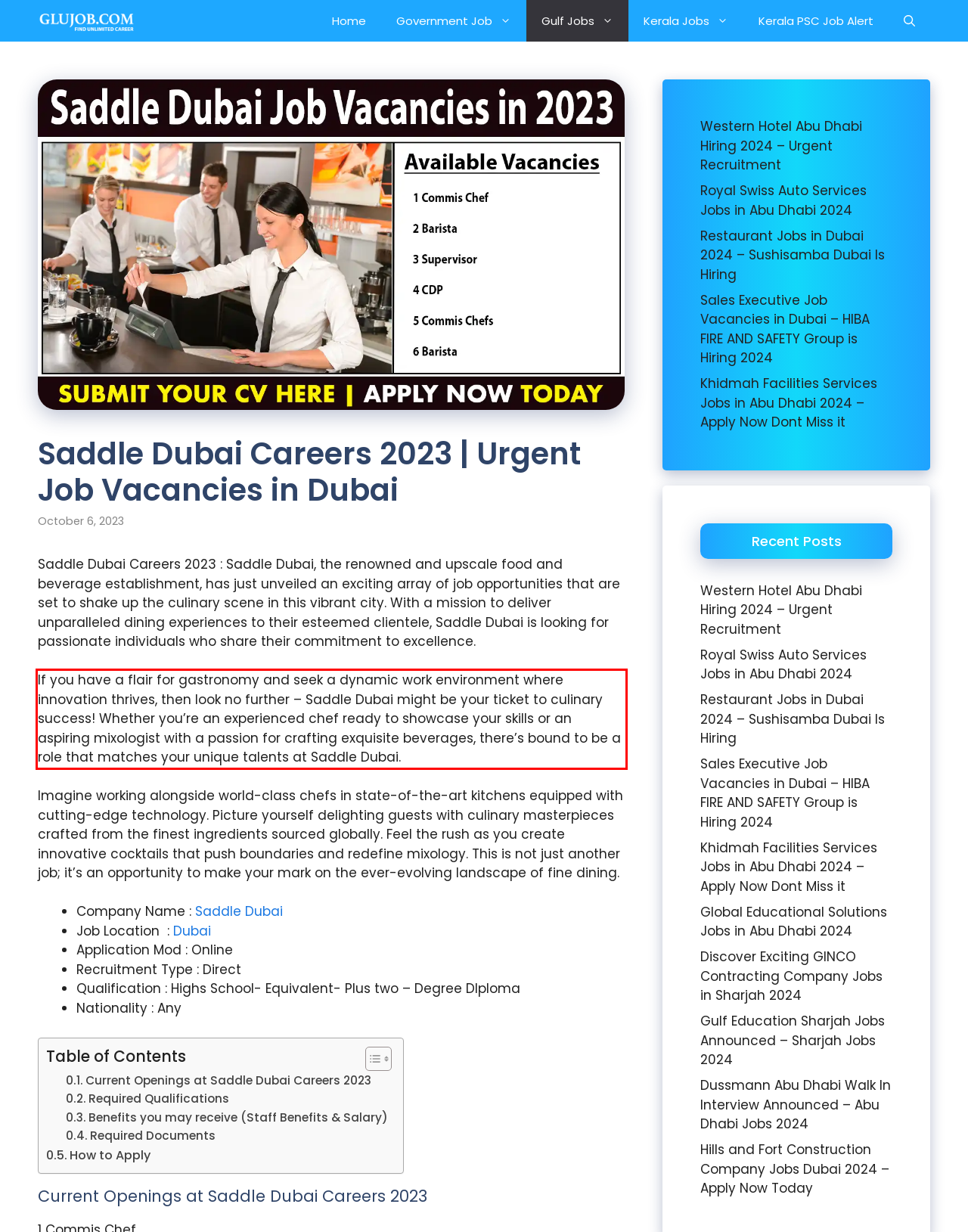Analyze the webpage screenshot and use OCR to recognize the text content in the red bounding box.

If you have a flair for gastronomy and seek a dynamic work environment where innovation thrives, then look no further – Saddle Dubai might be your ticket to culinary success! Whether you’re an experienced chef ready to showcase your skills or an aspiring mixologist with a passion for crafting exquisite beverages, there’s bound to be a role that matches your unique talents at Saddle Dubai.